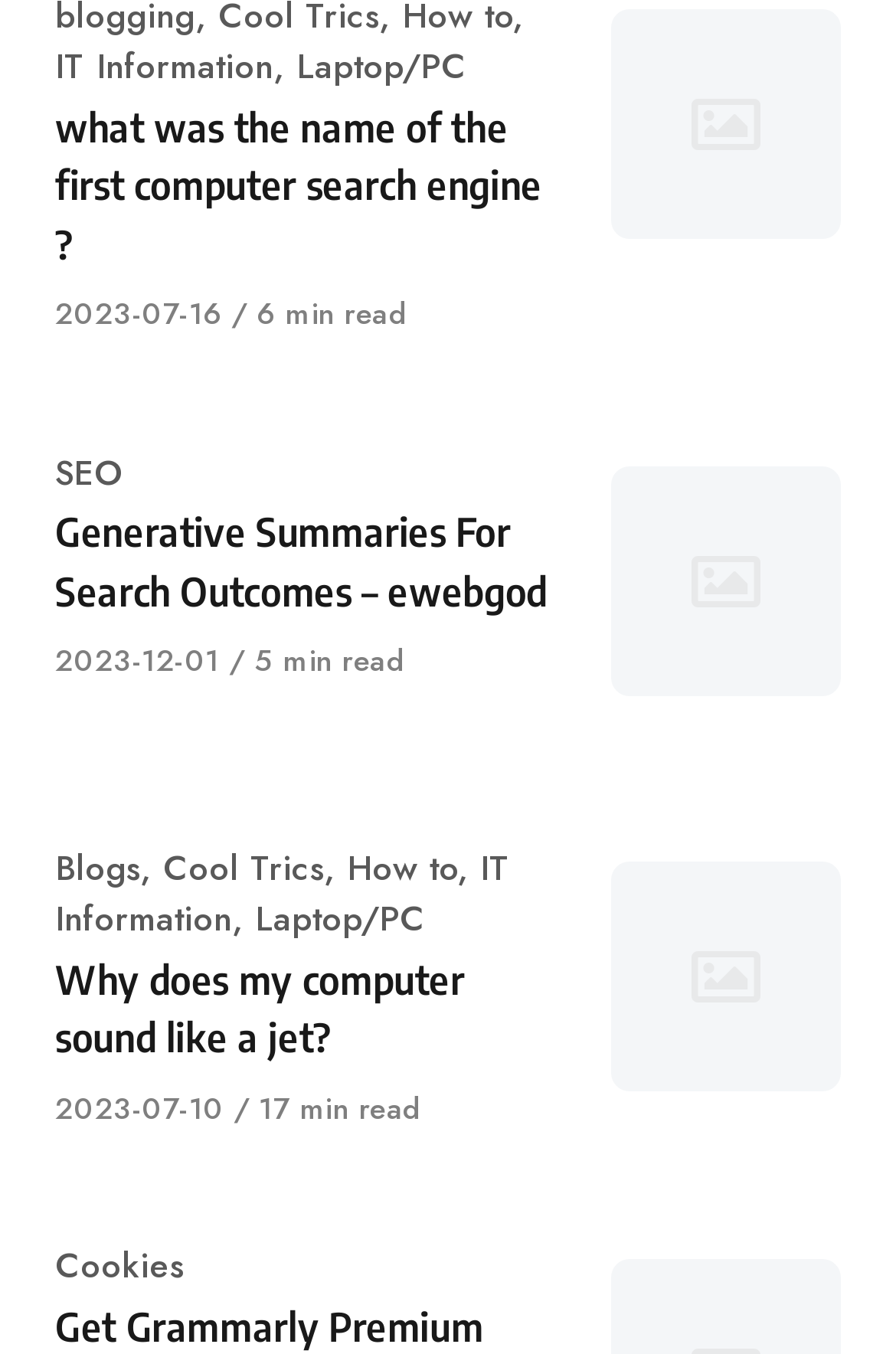What is the category of the first article?
Refer to the image and offer an in-depth and detailed answer to the question.

I determined the category of the first article by looking at the text 'Category' followed by a link 'SEO' within the first article element.